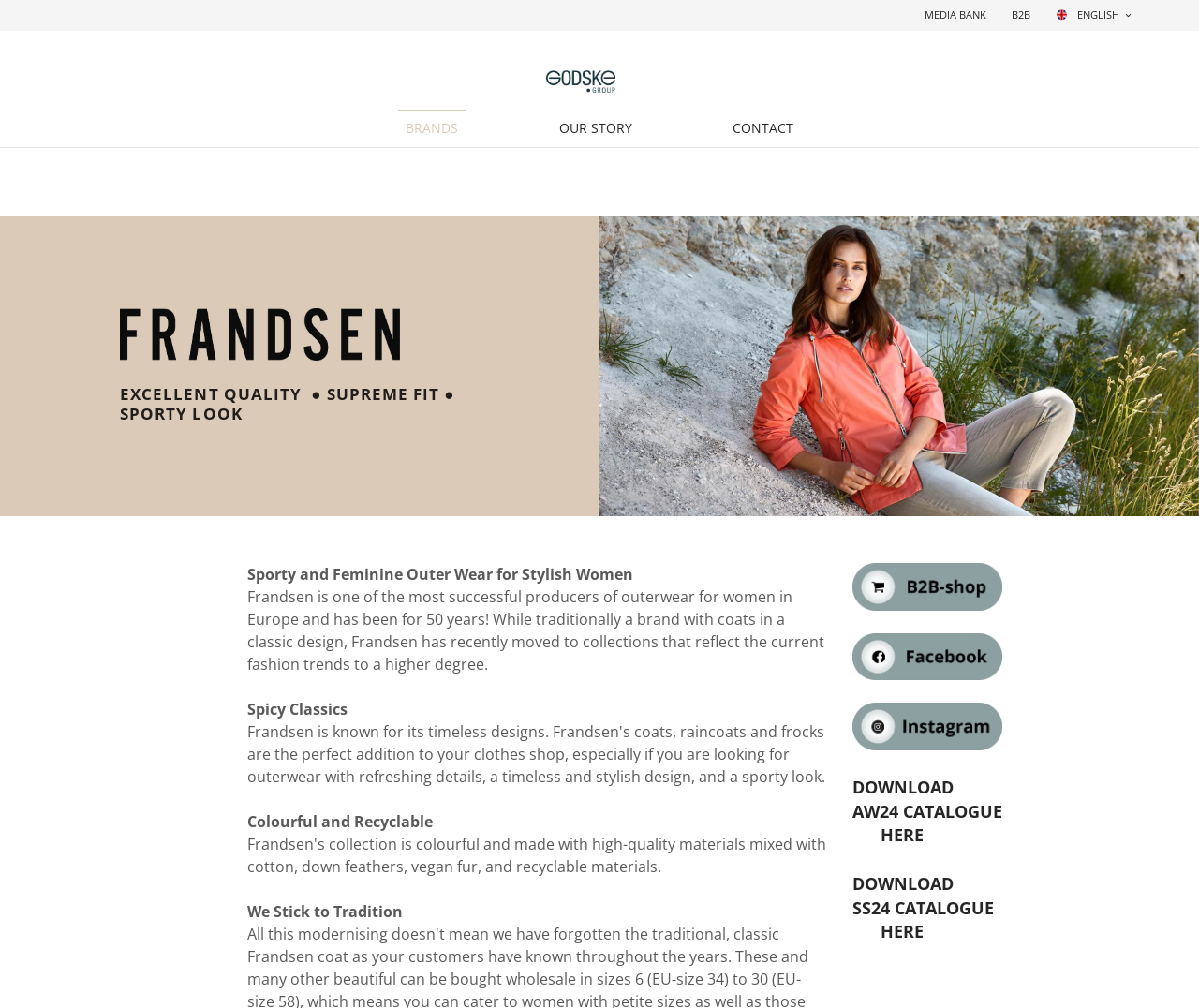What is the theme of the outer wear described?
Using the picture, provide a one-word or short phrase answer.

Sporty and Feminine